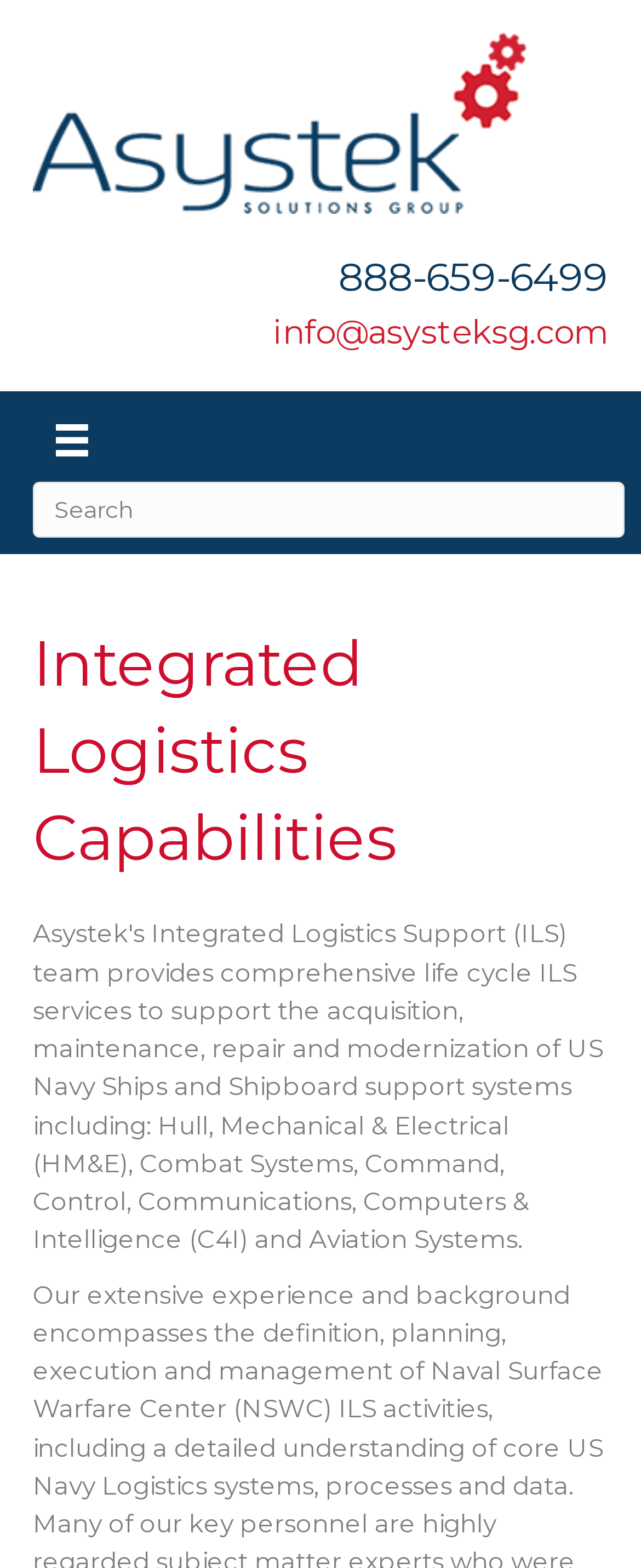Identify the primary heading of the webpage and provide its text.

Integrated Logistics Capabilities